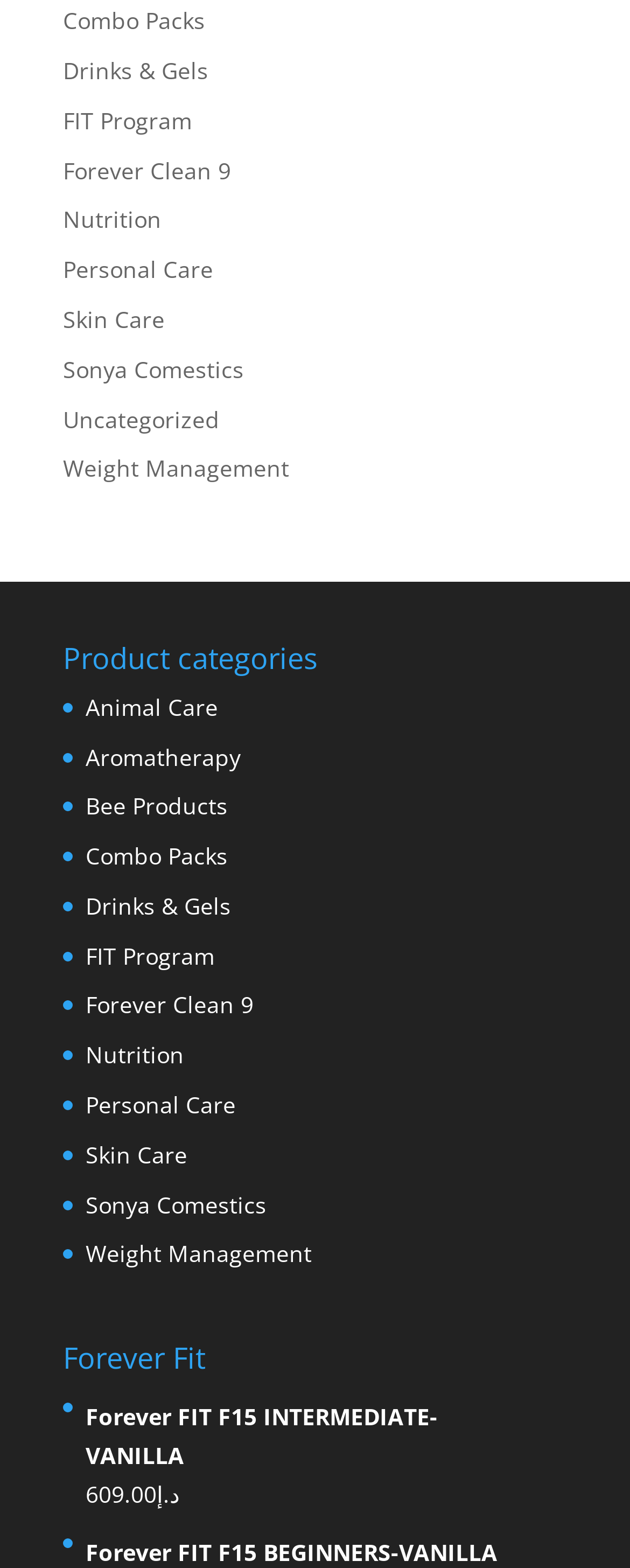Give a short answer using one word or phrase for the question:
What is the price of 'Forever FIT F15 INTERMEDIATE-VANILLA'?

609.00 د.إ